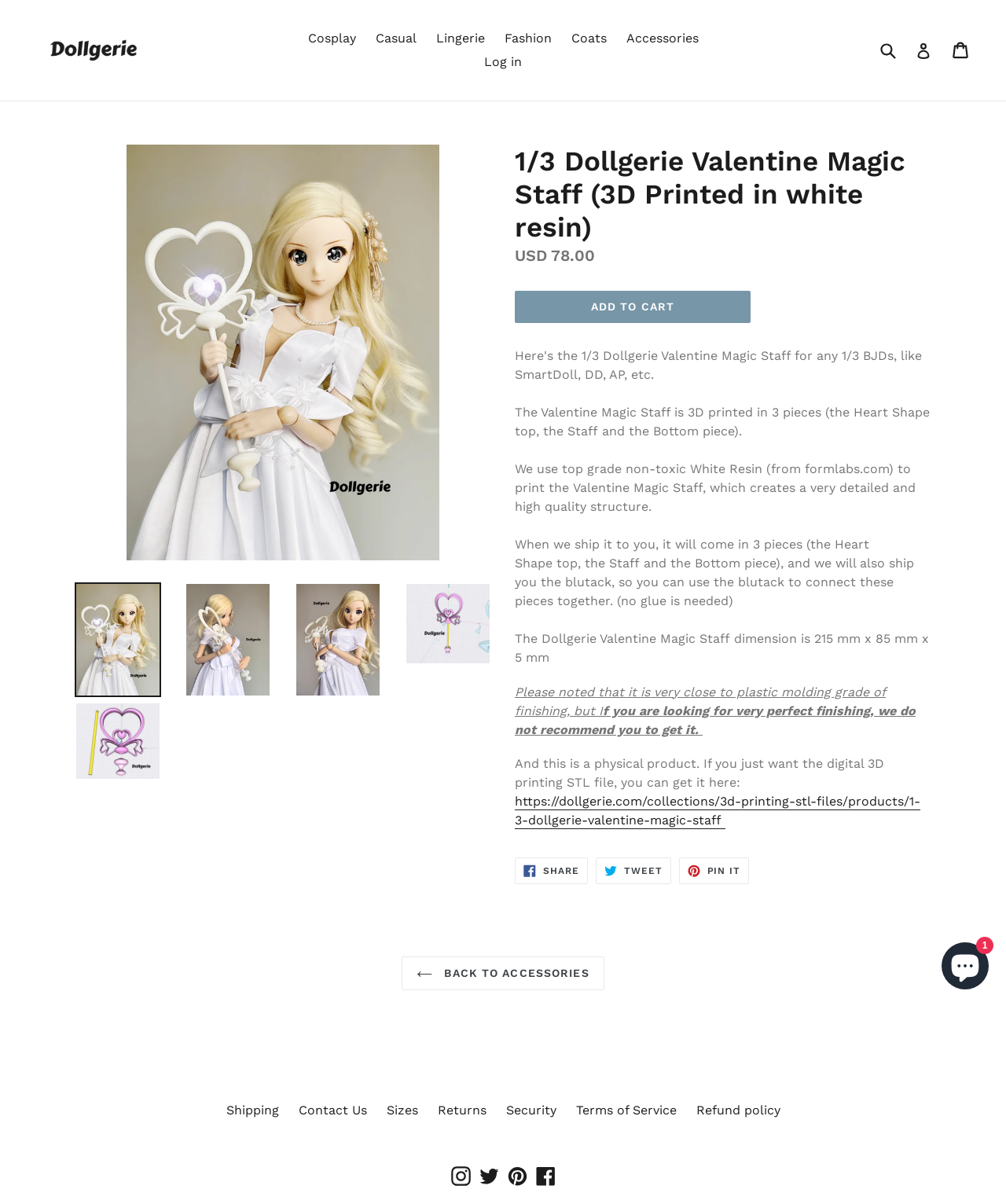Utilize the information from the image to answer the question in detail:
What is the dimension of the Valentine Magic Staff?

The dimension of the Valentine Magic Staff is 215 mm x 85 mm x 5 mm, which is very close to plastic molding grade of finishing.